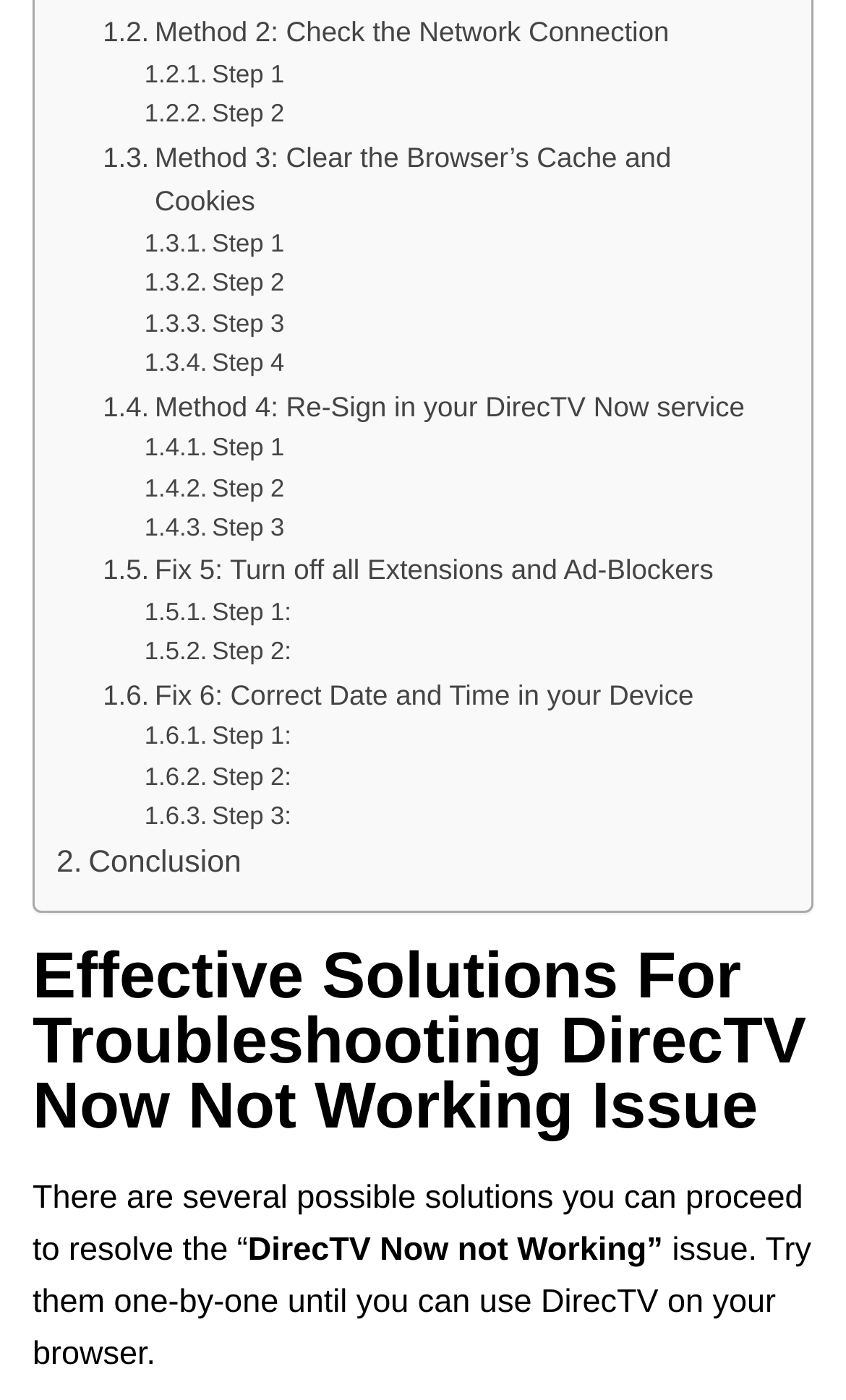Based on the element description Step 3:, identify the bounding box coordinates for the UI element. The coordinates should be in the format (top-left x, top-left y, bottom-right x, bottom-right y) and within the 0 to 1 range.

[0.171, 0.571, 0.344, 0.599]